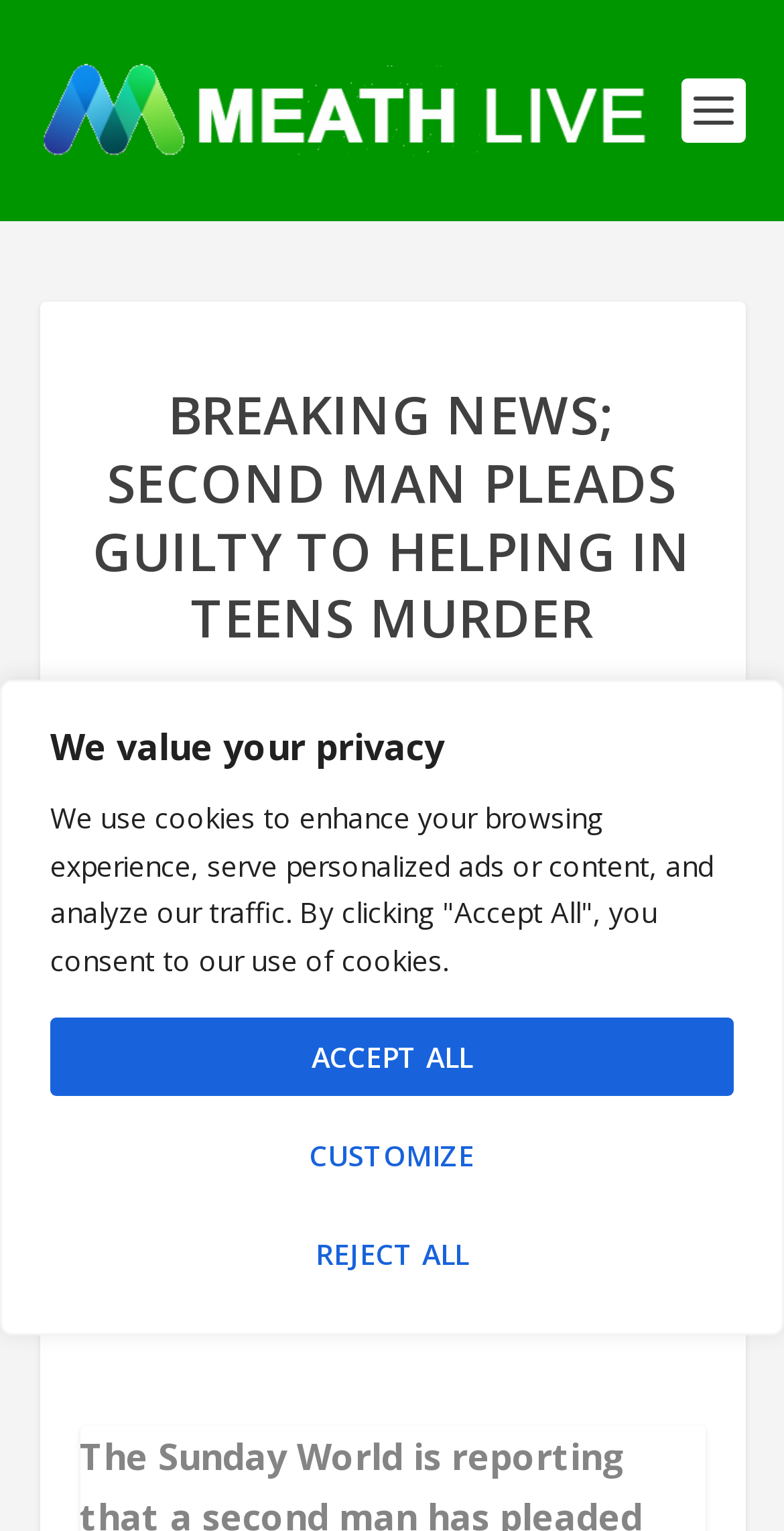What is the name of the publication or website?
From the screenshot, provide a brief answer in one word or phrase.

Meath Live